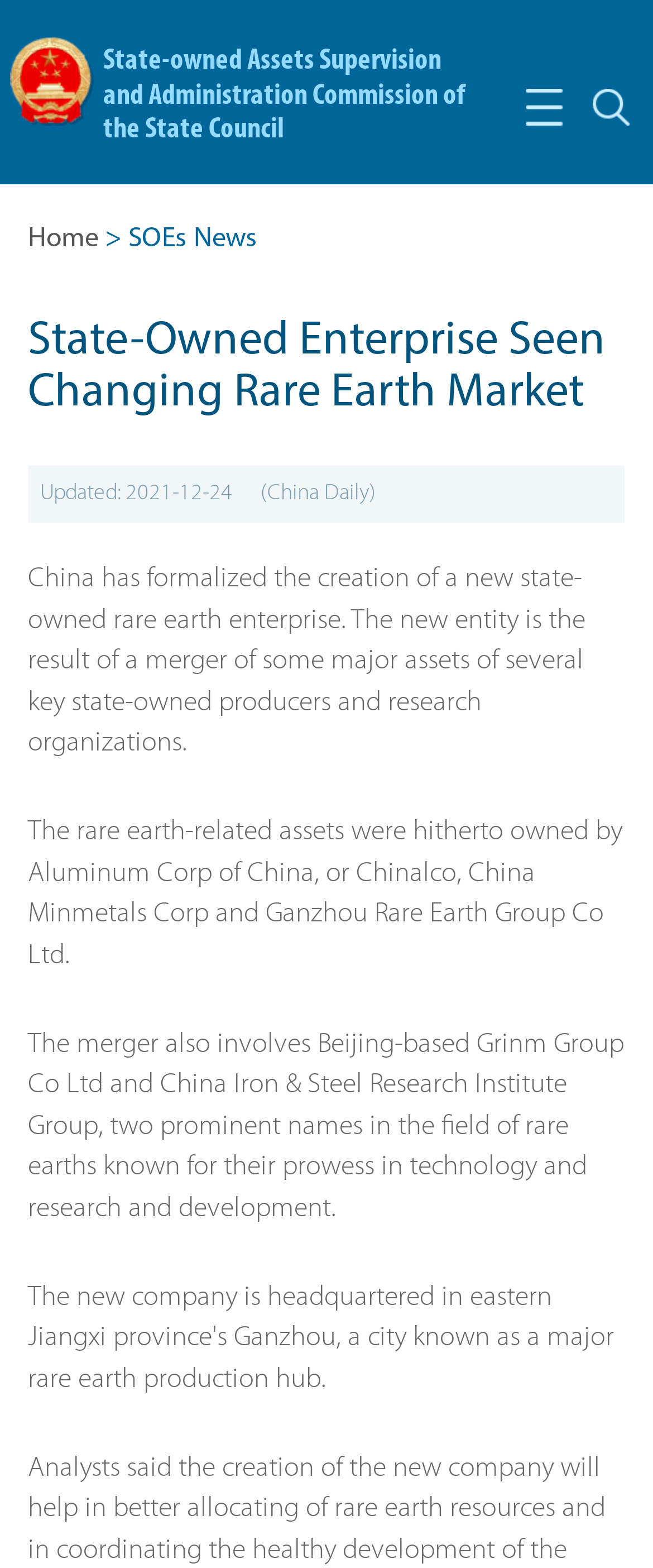What is the name of the new state-owned rare earth enterprise?
Answer the question with a single word or phrase, referring to the image.

Not mentioned